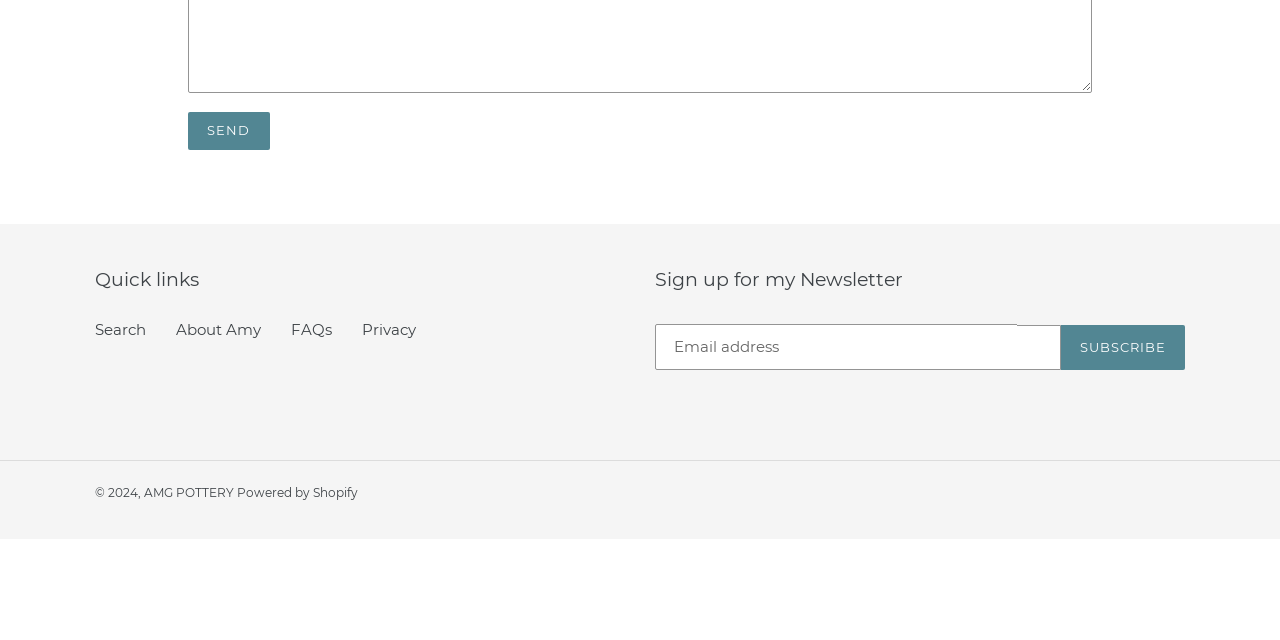Using the webpage screenshot and the element description AMG POTTERY, determine the bounding box coordinates. Specify the coordinates in the format (top-left x, top-left y, bottom-right x, bottom-right y) with values ranging from 0 to 1.

[0.112, 0.758, 0.185, 0.782]